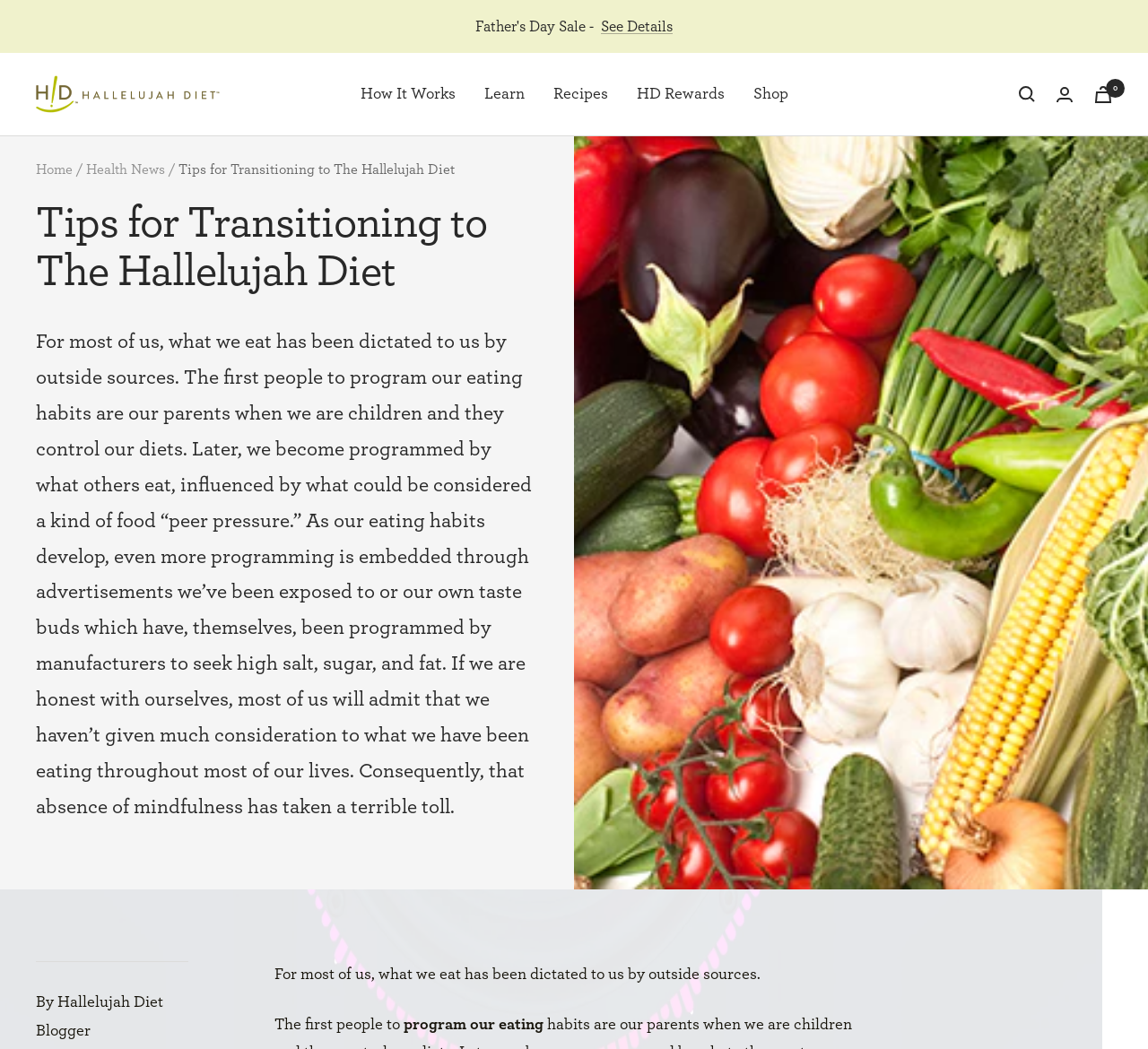What is the main topic of the article?
Could you answer the question with a detailed and thorough explanation?

The main topic of the article can be inferred from the heading 'Tips for Transitioning to The Hallelujah Diet' and the static text with the same content.